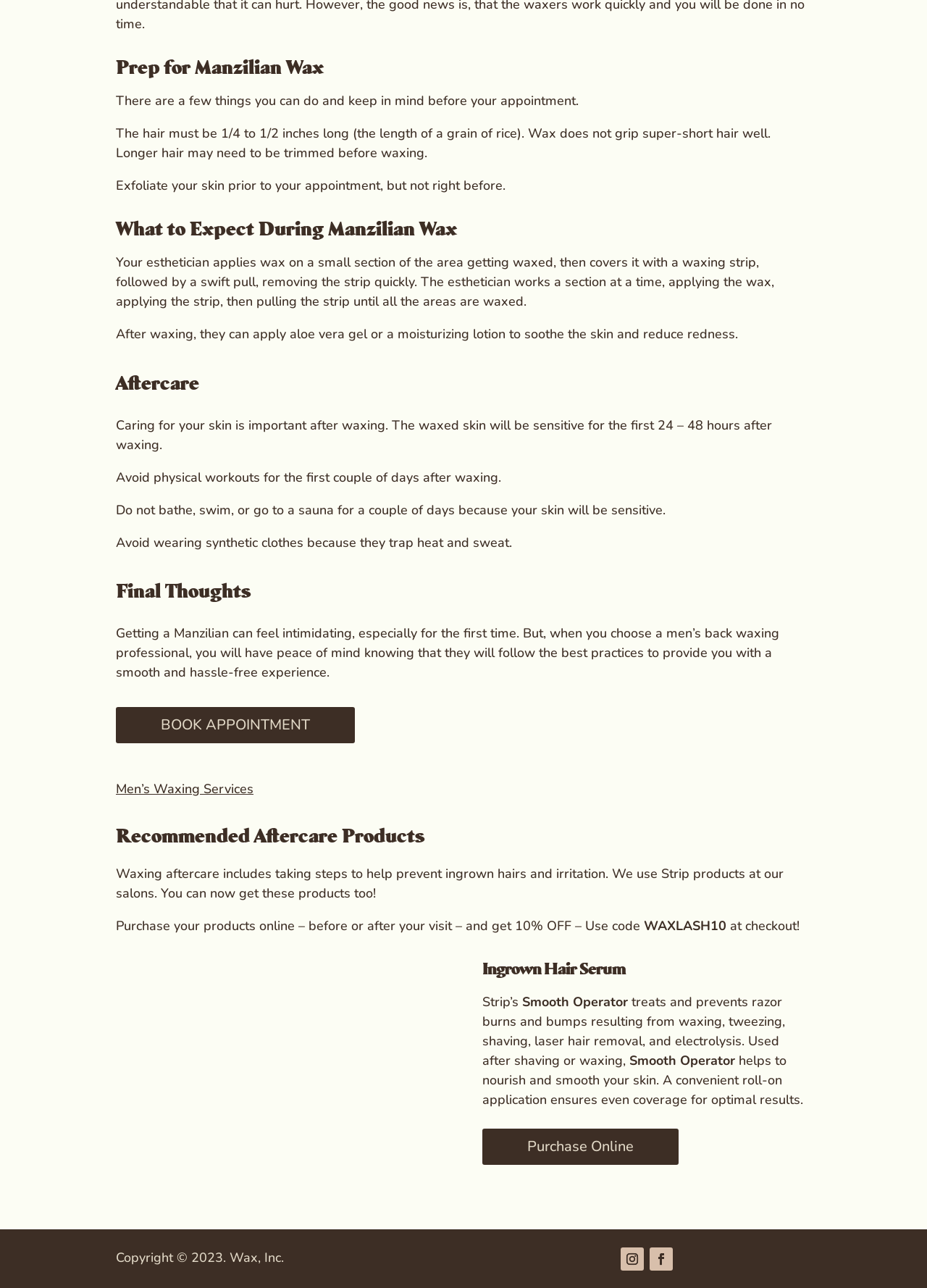Predict the bounding box coordinates of the UI element that matches this description: "Ingrown Hair Serum". The coordinates should be in the format [left, top, right, bottom] with each value between 0 and 1.

[0.521, 0.745, 0.675, 0.76]